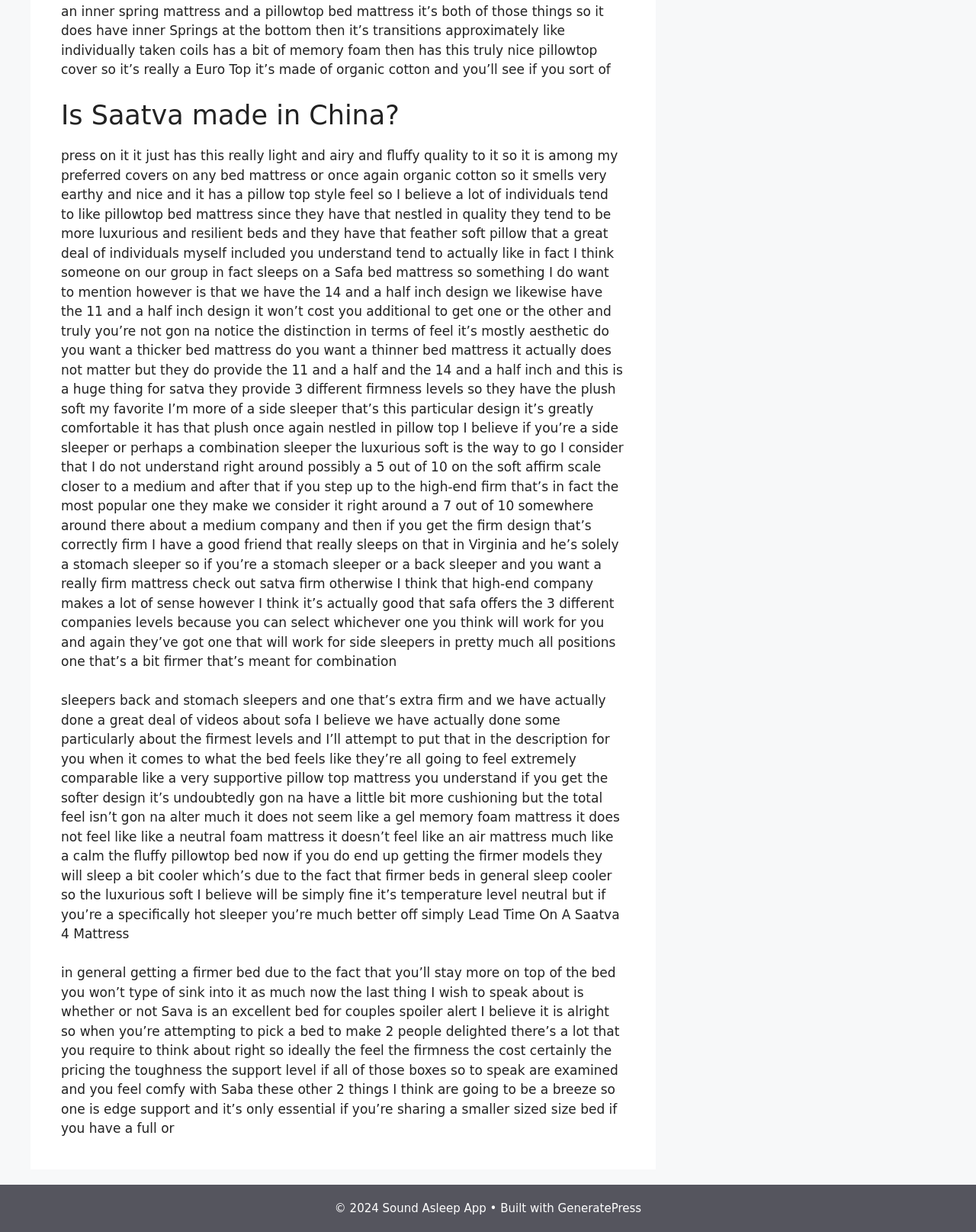Provide your answer to the question using just one word or phrase: What is the copyright year mentioned on the webpage?

2024